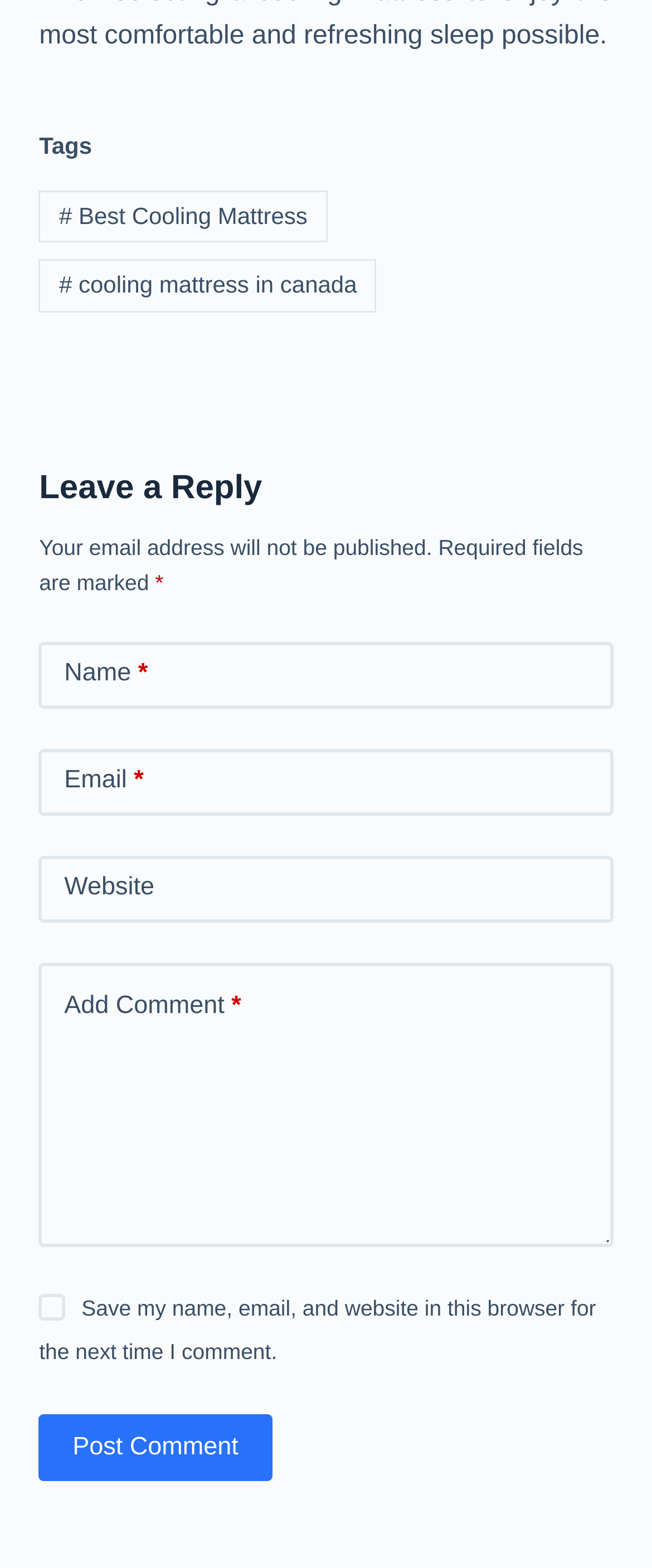Please identify the bounding box coordinates of the region to click in order to complete the given instruction: "Click the 'Post Comment' button". The coordinates should be four float numbers between 0 and 1, i.e., [left, top, right, bottom].

[0.06, 0.902, 0.417, 0.945]